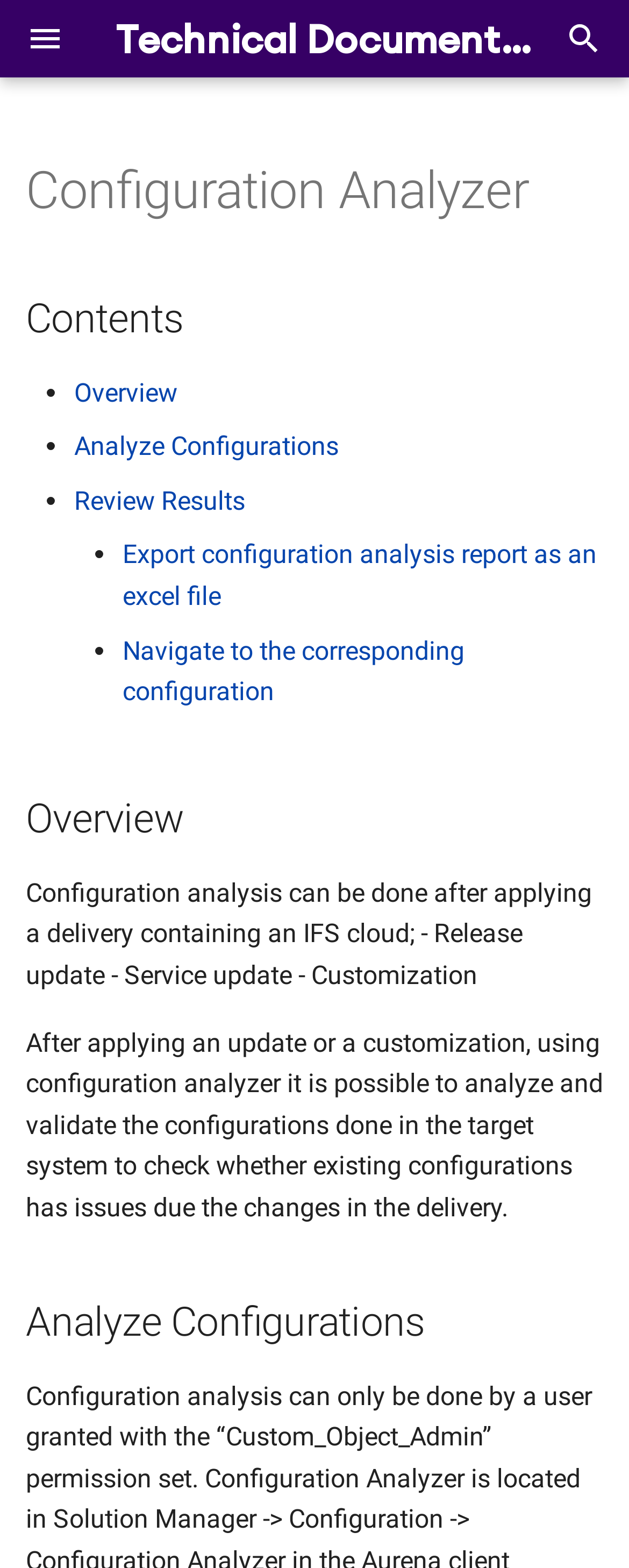Summarize the webpage with intricate details.

The webpage is a technical documentation page for IFS Cloud, specifically focused on the Configuration Analyzer. At the top, there is a header section with a logo, a search bar, and a navigation menu. Below the header, there is a main content area with several sections.

The first section is a table of contents, which lists various links to different parts of the documentation, including "Contents", "Overview", "Analyze Configurations", and "Review Results". This section takes up about one-third of the page.

The next section is a heading that reads "Configuration Analyzer" and has a paragraph of text that explains the purpose of the Configuration Analyzer. Below this, there are three bullet points that link to "Overview", "Analyze Configurations", and "Review Results".

The following section is a heading that reads "Overview" and has a paragraph of text that explains how the Configuration Analyzer can be used to analyze and validate configurations after applying a delivery or customization. This section takes up about one-quarter of the page.

The next section is a heading that reads "Analyze Configurations" and has a paragraph of text that explains the process of analyzing configurations. This section is followed by a list of links to related topics, including "Export configuration analysis report as an excel file" and "Navigate to the corresponding configuration".

Throughout the page, there are several links to other parts of the documentation, as well as navigation menus and headings that help to organize the content. The overall layout is clean and easy to navigate, with clear headings and concise text.